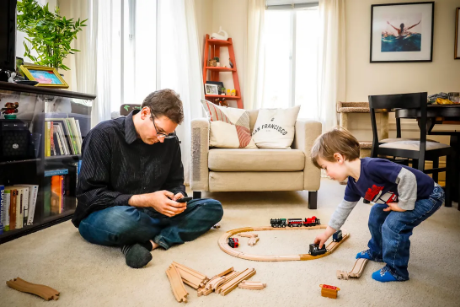Explain the image thoroughly, mentioning every notable detail.

In a cozy living room bathed in natural light, a father sits cross-legged on a plush carpet while focused on his smartphone, seemingly preoccupied with its screen. Nearby, his young son, around four years old, is deeply engaged in play with a wooden train set, carefully placing colorful toy trains on a circular track. The child wears a blue and gray shirt, contrasting with the darker tone of the father's sweater. Behind them, the background showcases a warm and inviting living space, with soft furniture, including a beige sofa adorned with a decorative pillow that reads "San Francisco." A bookshelf to the left is filled with books, illustrating a nurturing environment that fosters both joy and creativity. This scene captures a moment of digital distraction, highlighting the ongoing challenge of balancing screen time within family life.